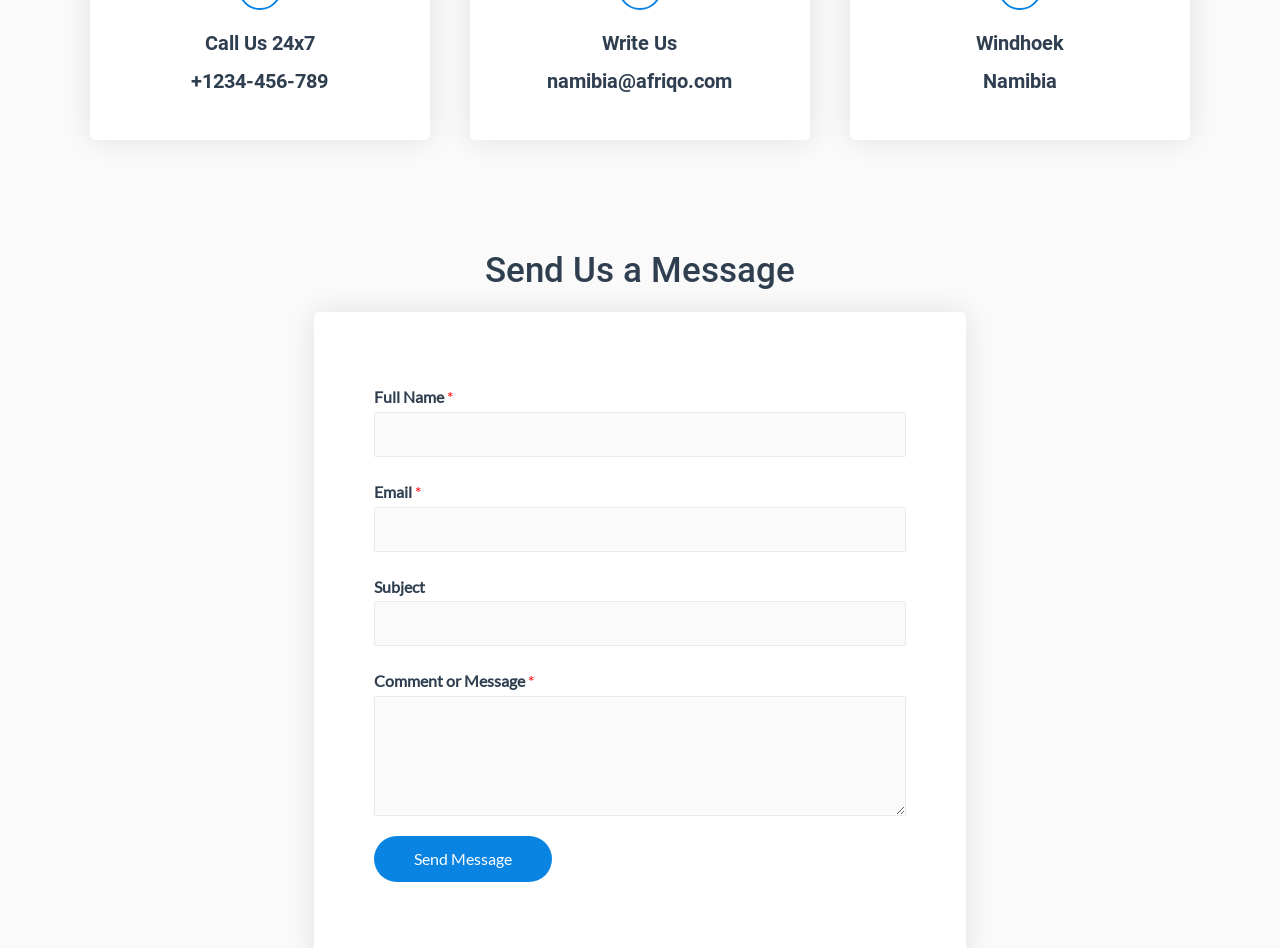Using the description "Send Message", predict the bounding box of the relevant HTML element.

[0.292, 0.882, 0.431, 0.93]